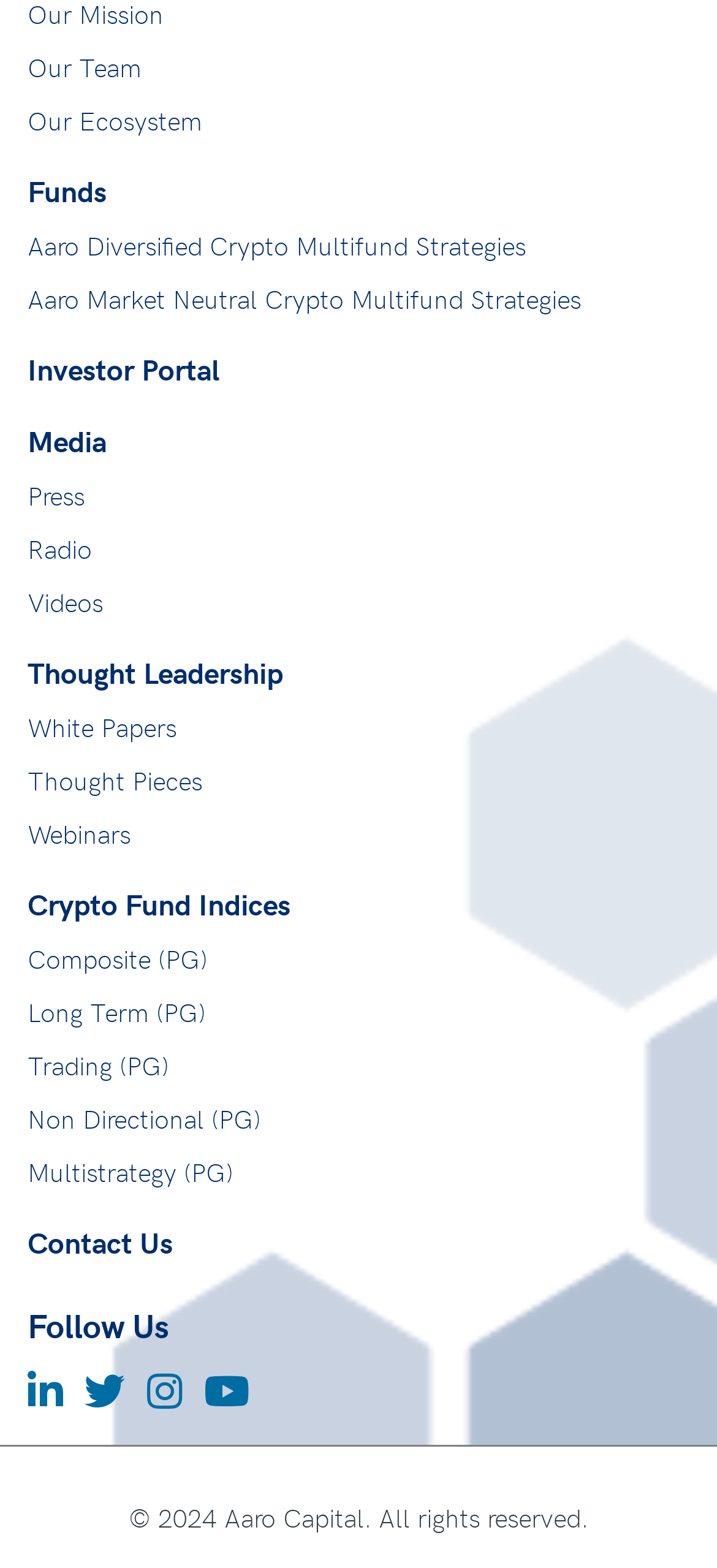Extract the bounding box coordinates of the UI element described by: "Aaro Diversified Crypto Multifund Strategies". The coordinates should include four float numbers ranging from 0 to 1, e.g., [left, top, right, bottom].

[0.038, 0.146, 0.733, 0.169]